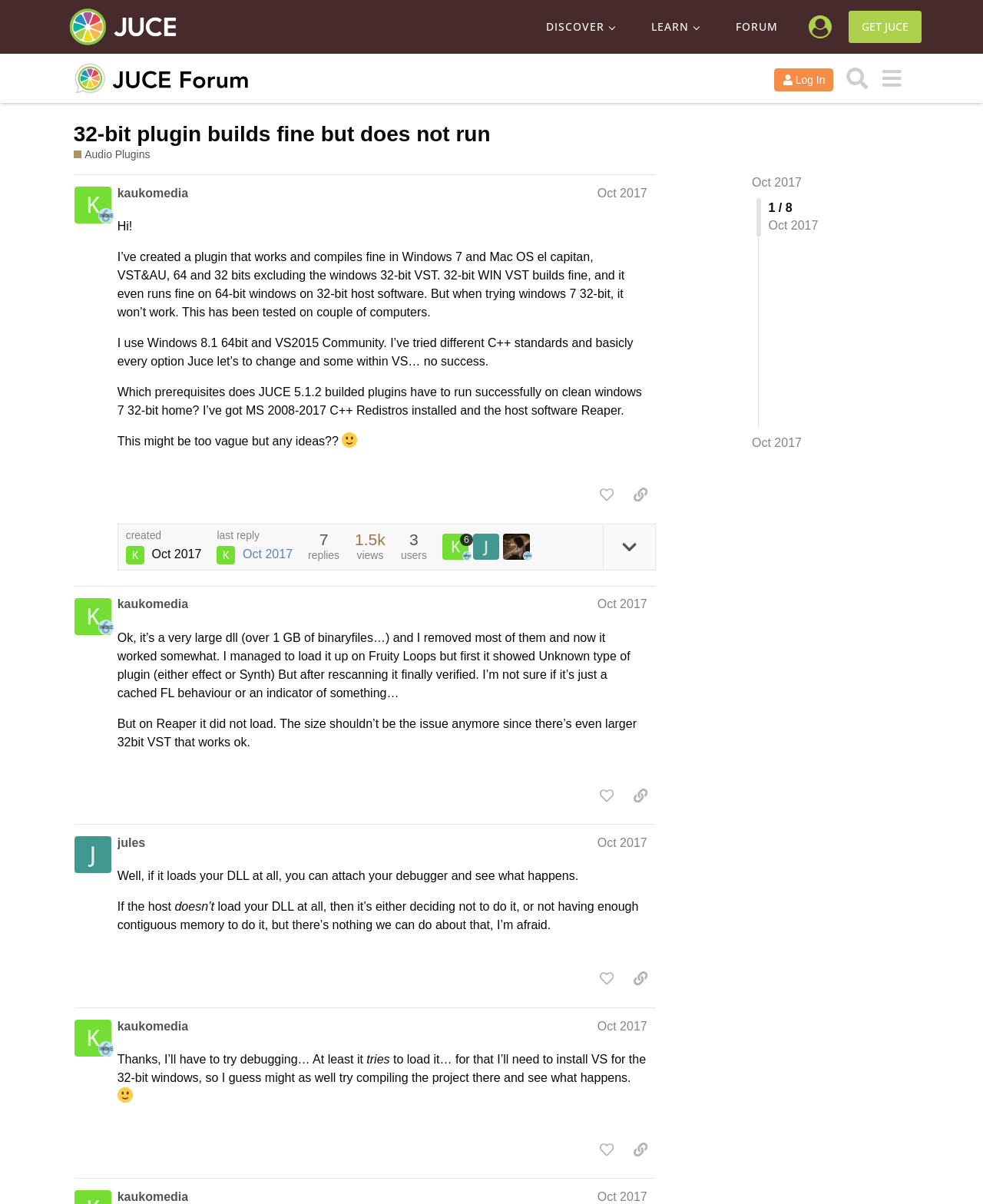Please extract the primary headline from the webpage.

32-bit plugin builds fine but does not run